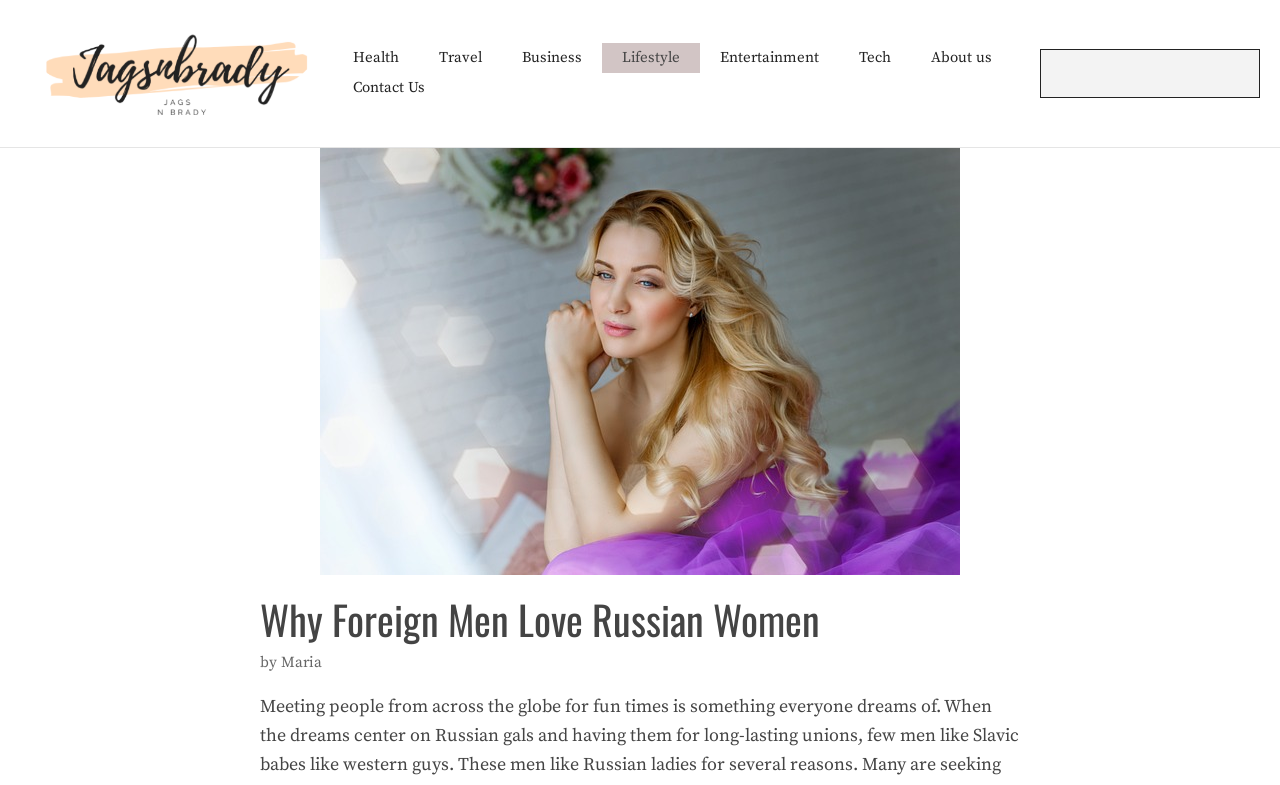Determine the bounding box coordinates of the clickable element to achieve the following action: 'Visit the 'About us' page'. Provide the coordinates as four float values between 0 and 1, formatted as [left, top, right, bottom].

[0.712, 0.055, 0.79, 0.093]